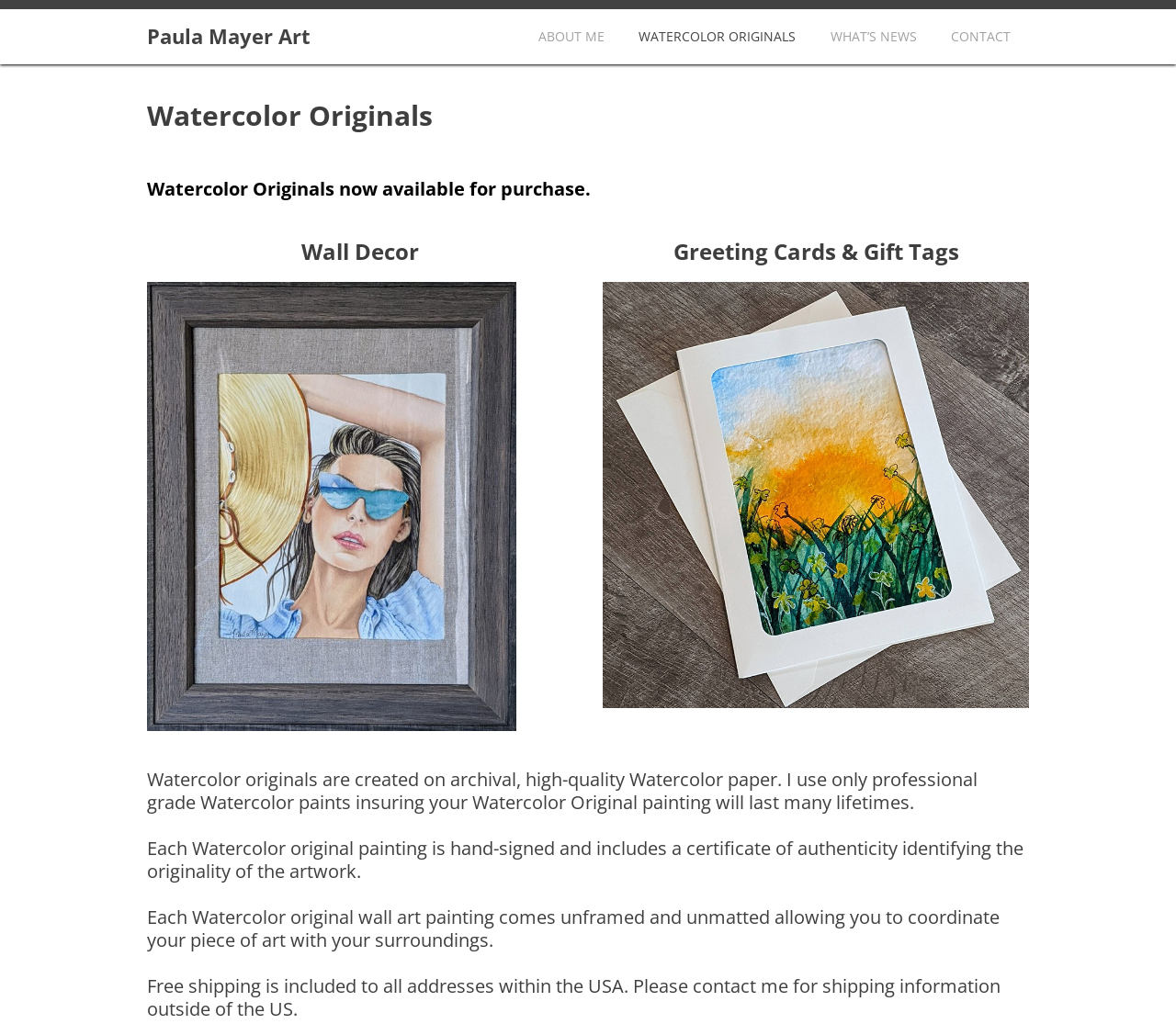Please find the bounding box coordinates of the element that you should click to achieve the following instruction: "explore WATERCOLOR ORIGINALS". The coordinates should be presented as four float numbers between 0 and 1: [left, top, right, bottom].

[0.53, 0.013, 0.69, 0.058]